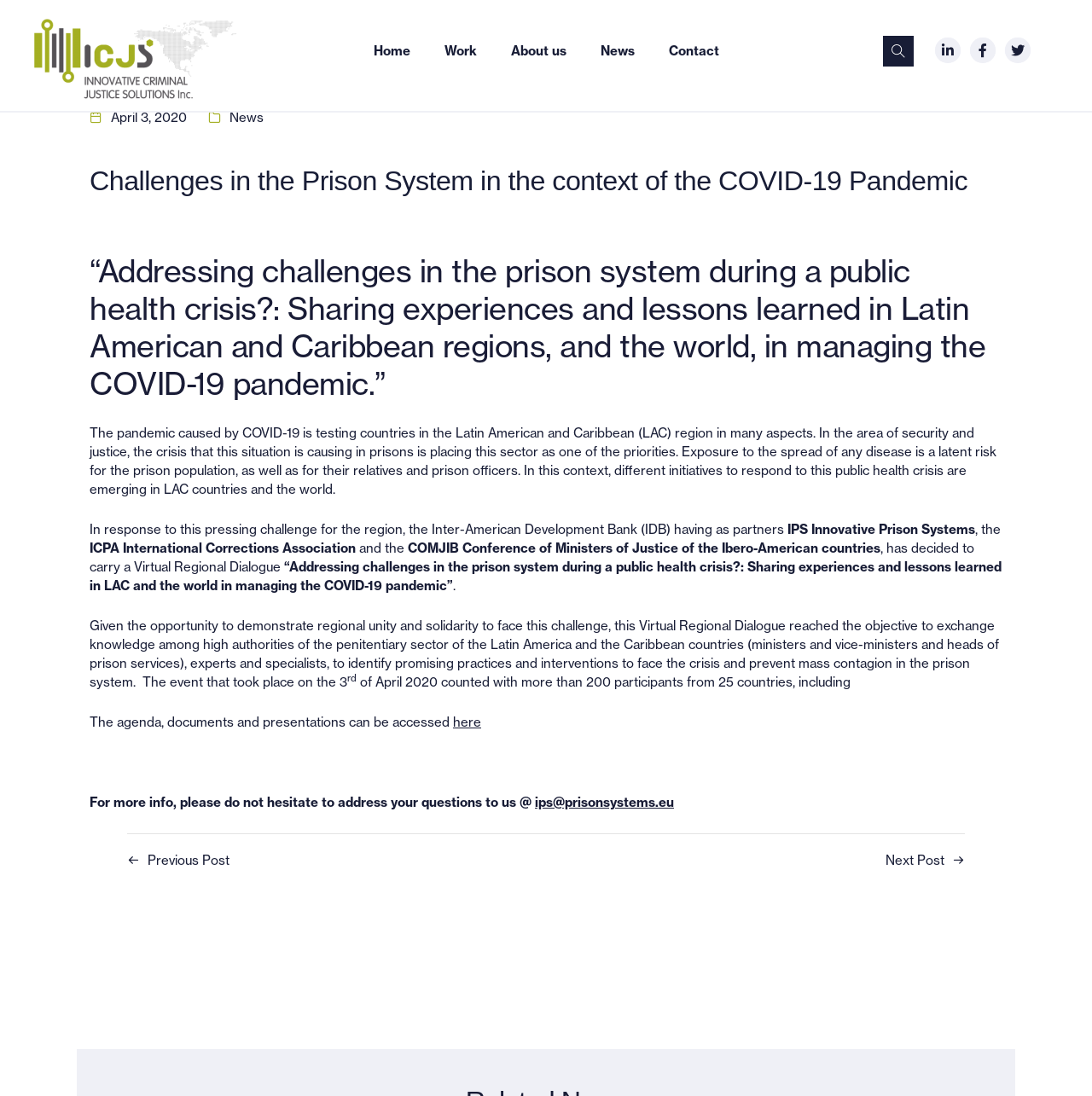What is the theme of the Virtual Regional Dialogue?
Provide a well-explained and detailed answer to the question.

I found the theme of the Virtual Regional Dialogue in the webpage, which is 'Addressing challenges in the prison system during a public health crisis?: Sharing experiences and lessons learned in LAC and the world in managing the COVID-19 pandemic'.